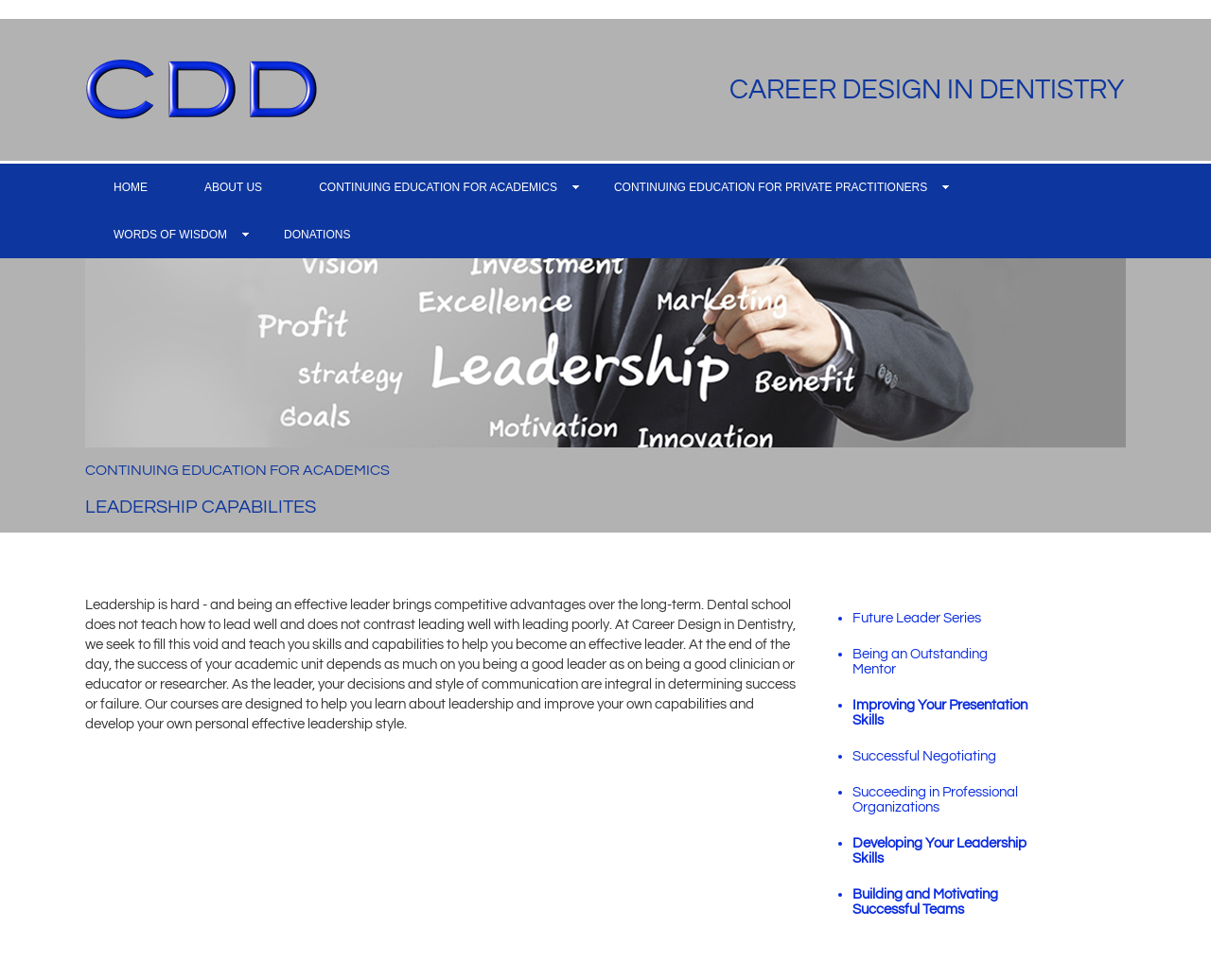Determine the bounding box for the UI element as described: "evamarkets". The coordinates should be represented as four float numbers between 0 and 1, formatted as [left, top, right, bottom].

None